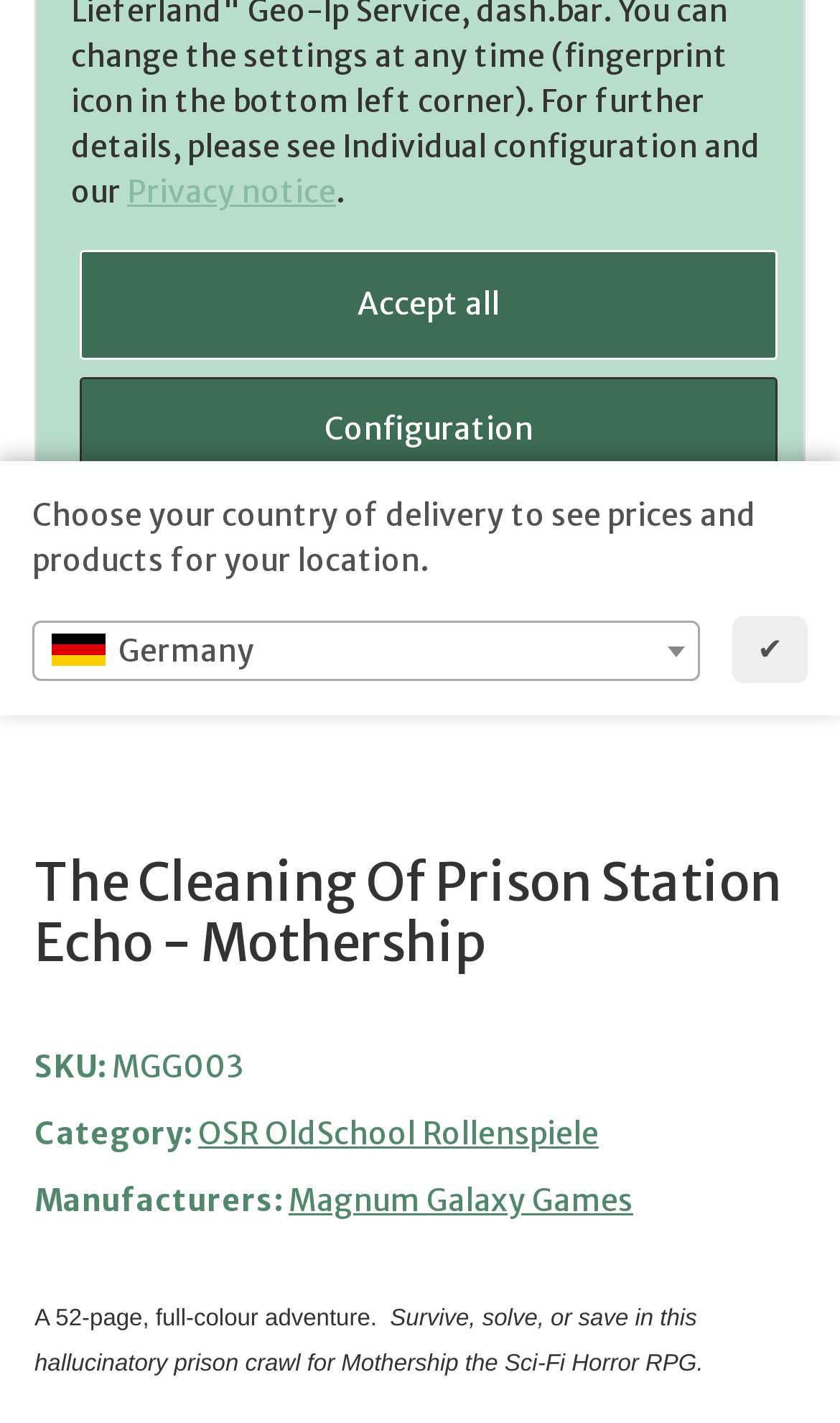Locate the bounding box of the UI element described by: "Privacy notice" in the given webpage screenshot.

[0.151, 0.122, 0.4, 0.149]